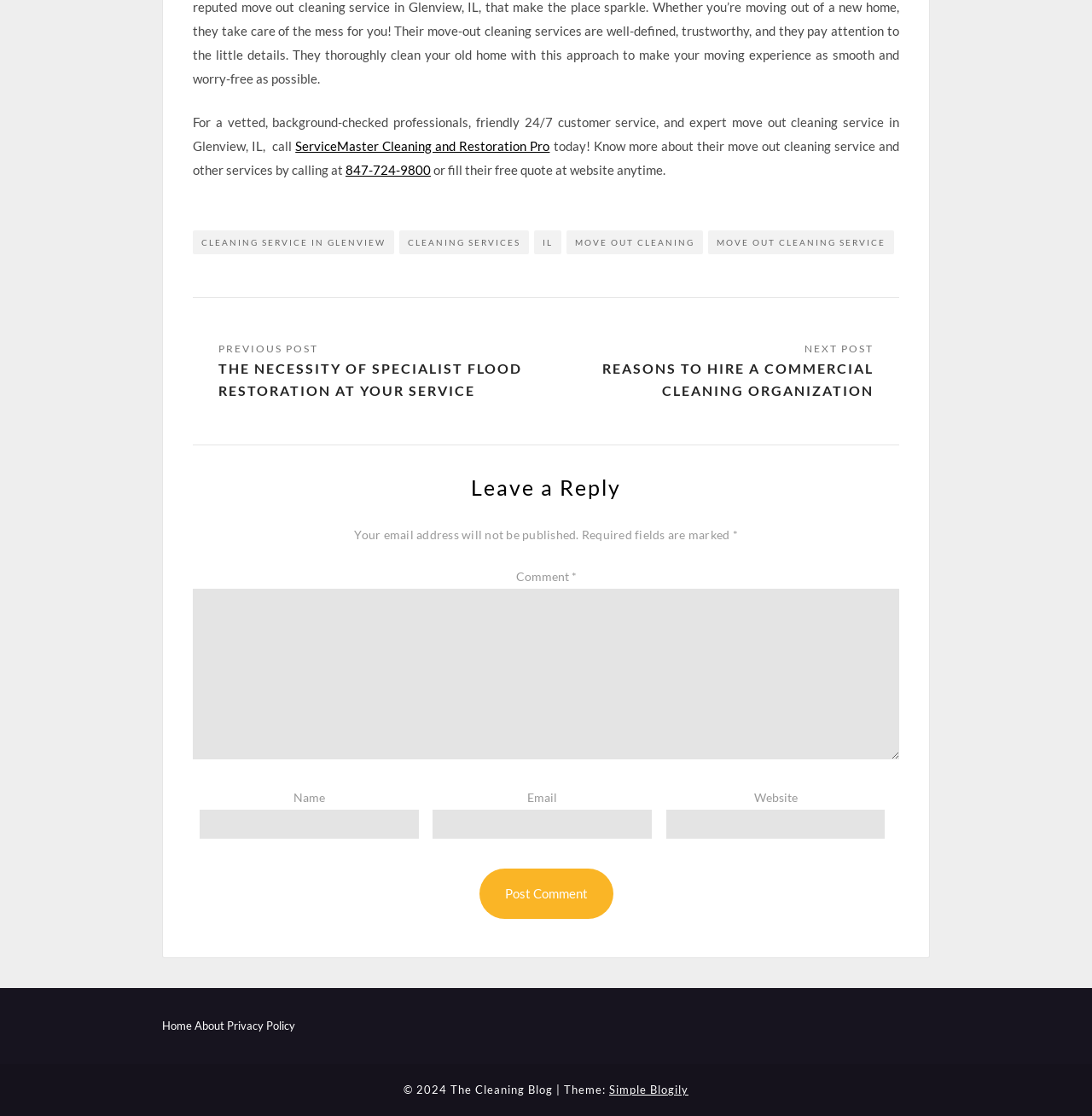Please specify the bounding box coordinates of the clickable region necessary for completing the following instruction: "Go to home page". The coordinates must consist of four float numbers between 0 and 1, i.e., [left, top, right, bottom].

[0.148, 0.912, 0.176, 0.927]